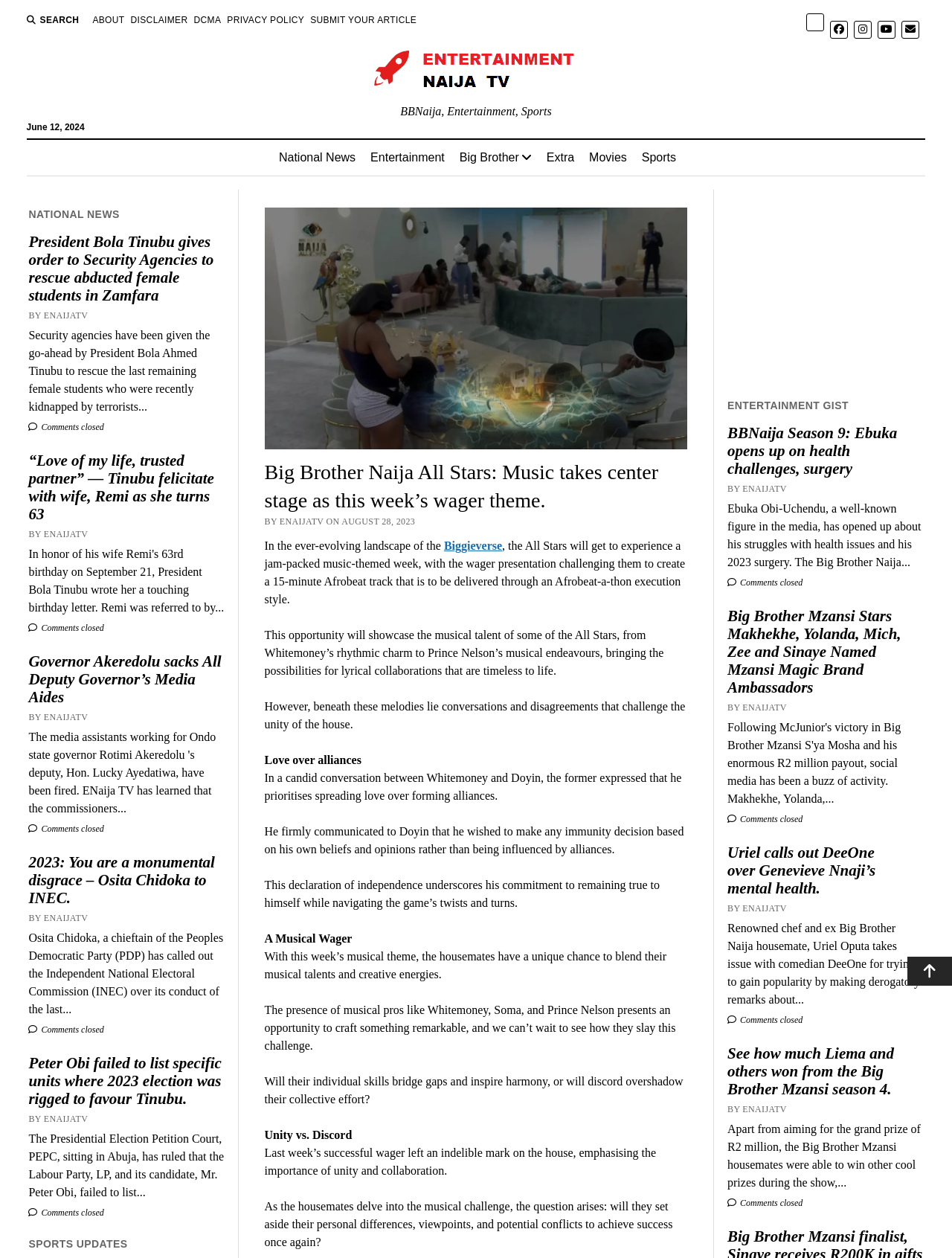Please identify the bounding box coordinates of the area I need to click to accomplish the following instruction: "Search for something".

[0.028, 0.011, 0.083, 0.021]